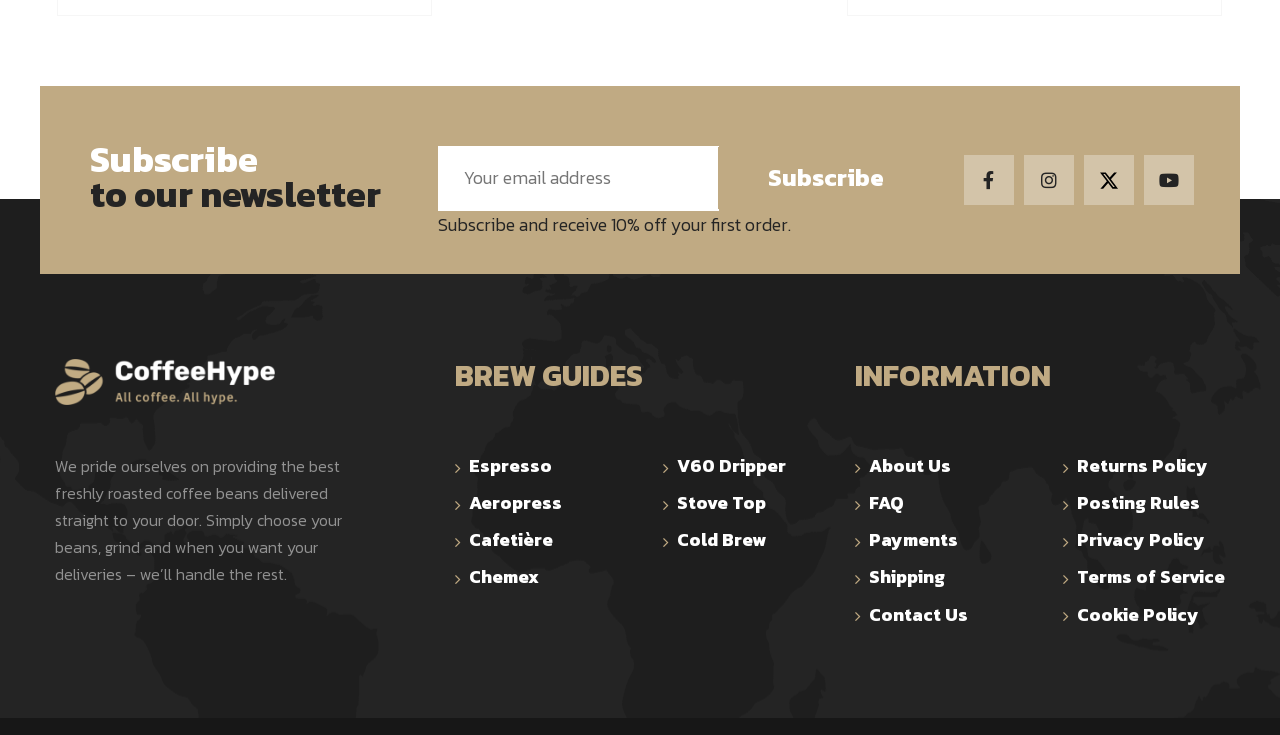What is the discount offered for subscribing to the newsletter?
Give a detailed and exhaustive answer to the question.

The StaticText element with the text 'Subscribe and receive 10% off your first order.' is located near the subscription form, suggesting that subscribers will receive a 10% discount on their first order.